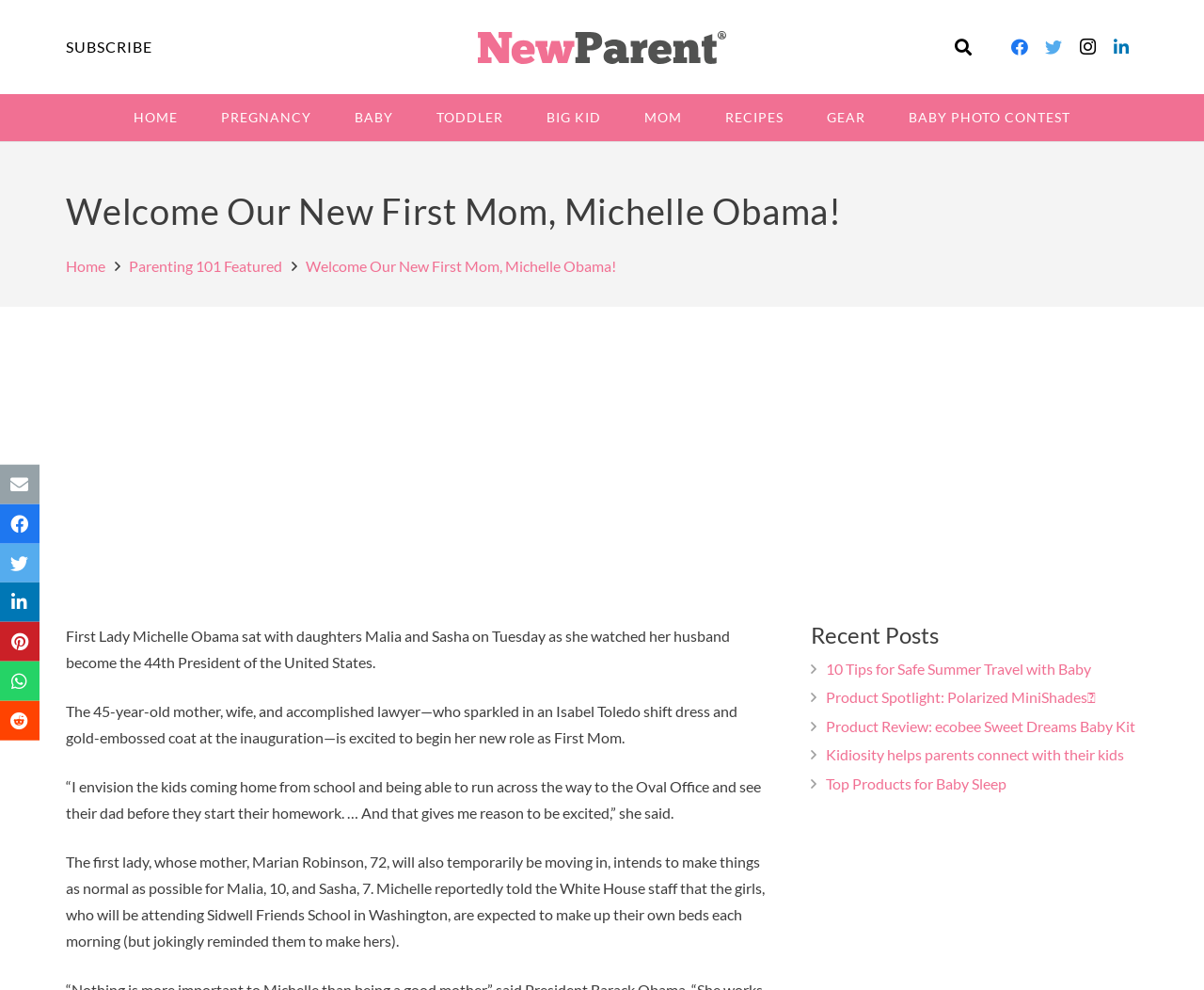Find the bounding box coordinates for the UI element that matches this description: "aria-label="Advertisement" name="aswift_2" title="Advertisement"".

[0.673, 0.34, 0.945, 0.606]